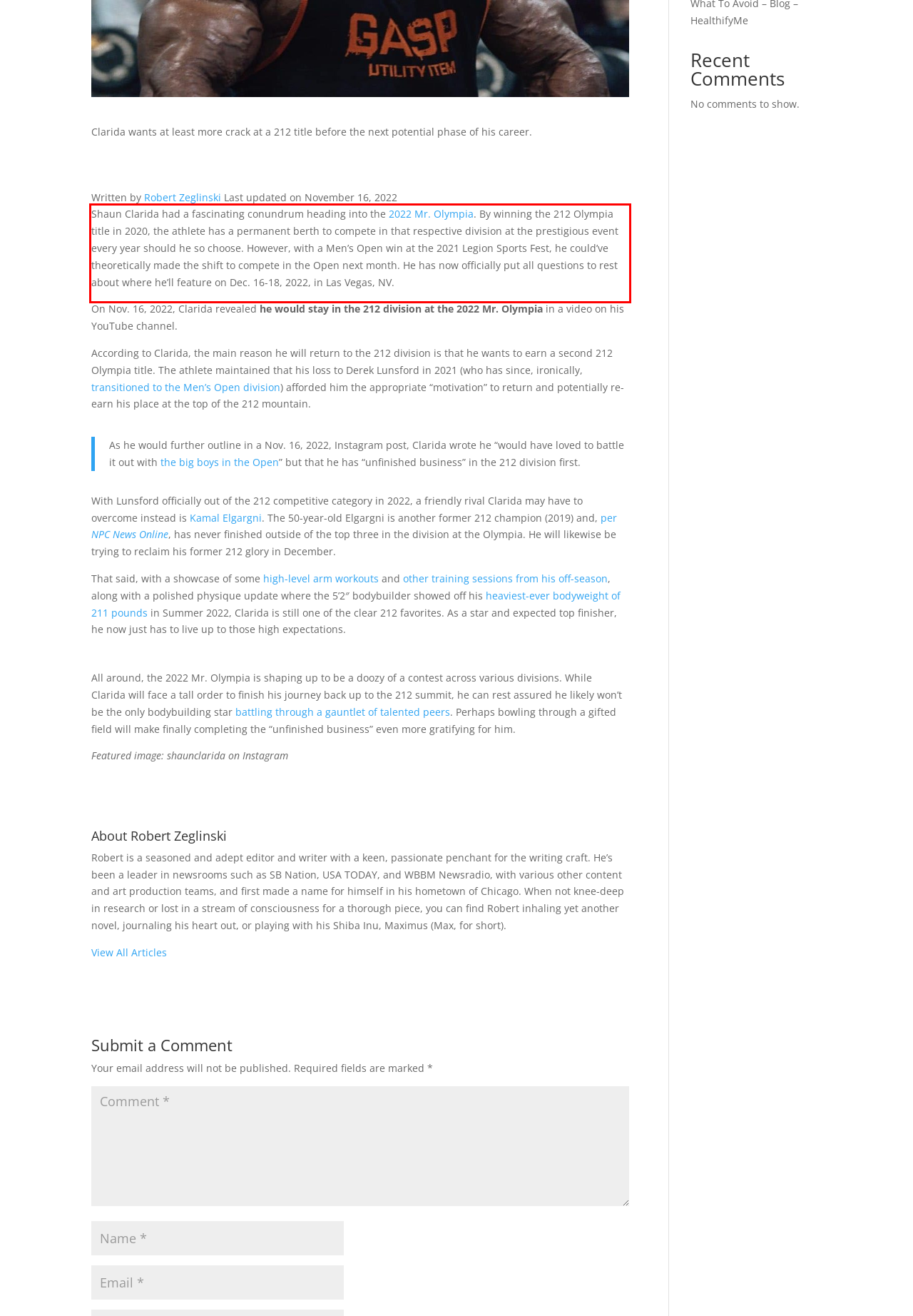Examine the webpage screenshot, find the red bounding box, and extract the text content within this marked area.

Shaun Clarida had a fascinating conundrum heading into the 2022 Mr. Olympia. By winning the 212 Olympia title in 2020, the athlete has a permanent berth to compete in that respective division at the prestigious event every year should he so choose. However, with a Men’s Open win at the 2021 Legion Sports Fest, he could’ve theoretically made the shift to compete in the Open next month. He has now officially put all questions to rest about where he’ll feature on Dec. 16-18, 2022, in Las Vegas, NV.